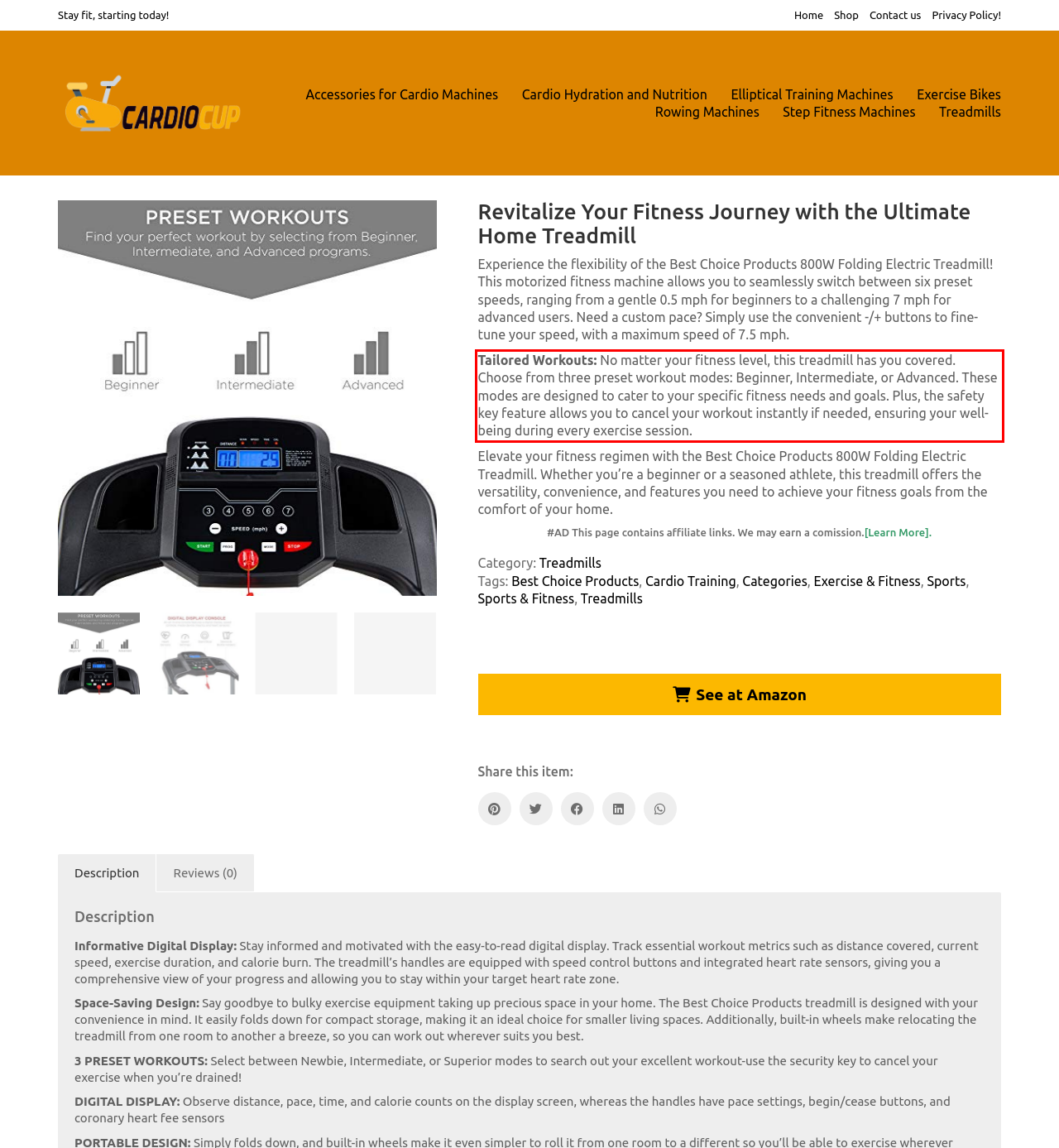There is a UI element on the webpage screenshot marked by a red bounding box. Extract and generate the text content from within this red box.

Tailored Workouts: No matter your fitness level, this treadmill has you covered. Choose from three preset workout modes: Beginner, Intermediate, or Advanced. These modes are designed to cater to your specific fitness needs and goals. Plus, the safety key feature allows you to cancel your workout instantly if needed, ensuring your well-being during every exercise session.